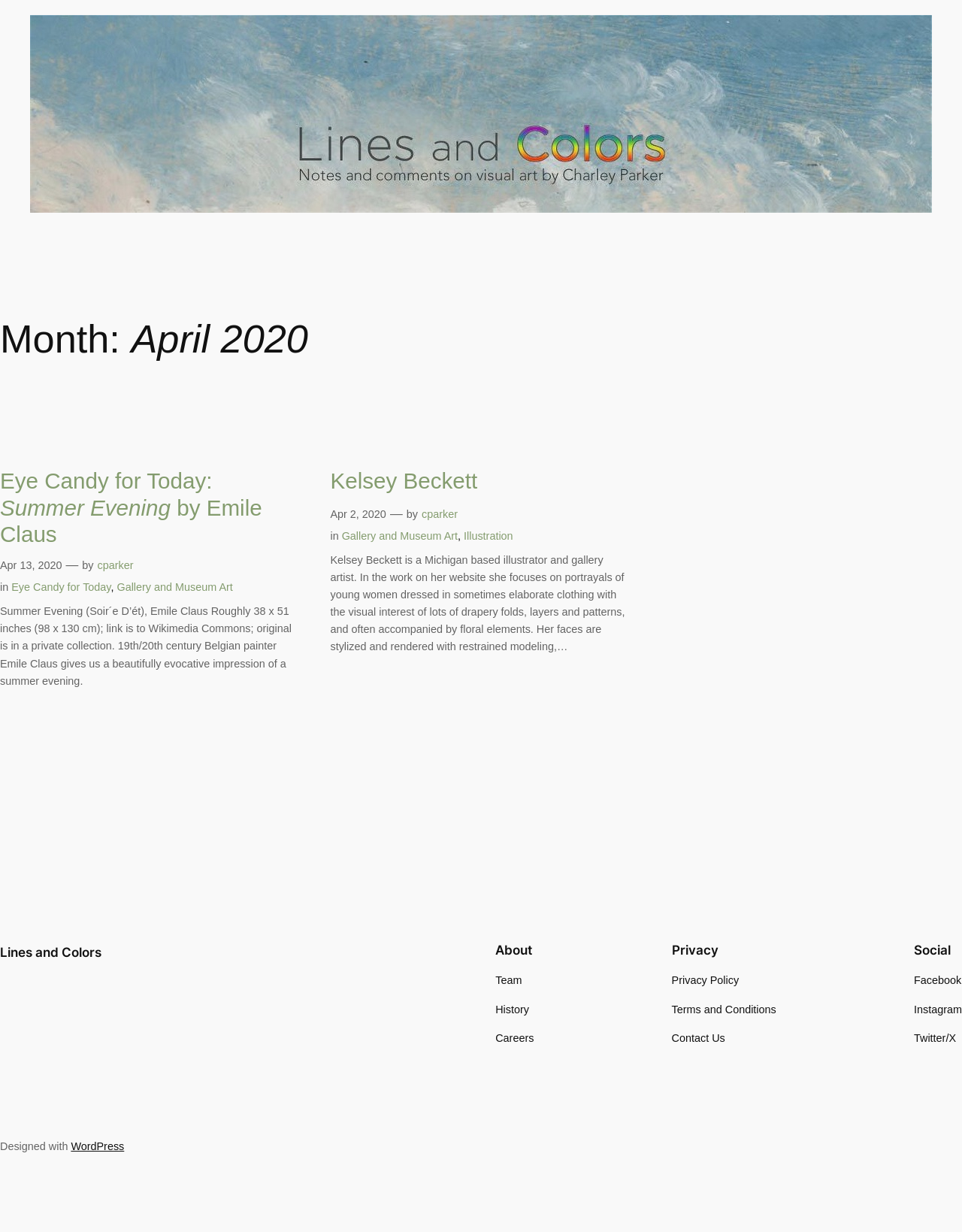Please pinpoint the bounding box coordinates for the region I should click to adhere to this instruction: "Check the post by cparker".

[0.101, 0.454, 0.139, 0.464]